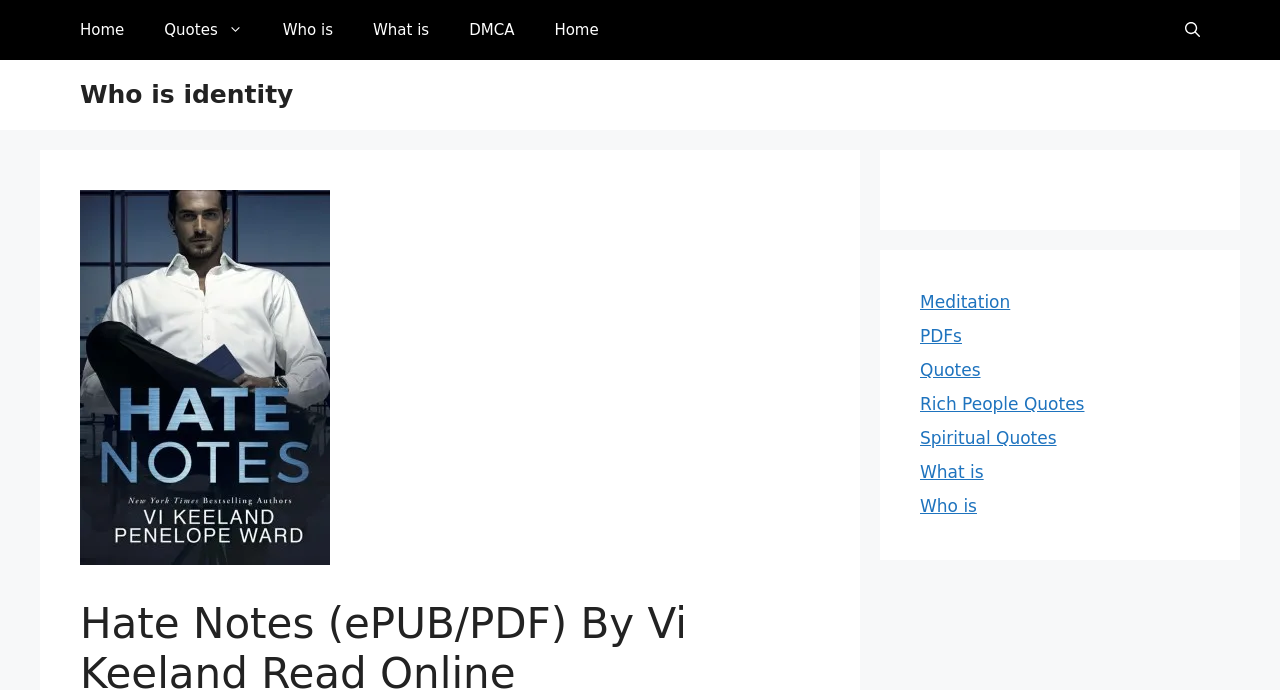Give an extensive and precise description of the webpage.

This webpage is about the book "Hate Notes" by Vi Keeland, a contemporary romantic novel. At the top, there is a primary navigation menu with six links: "Home", "Quotes", "Who is", "What is", "DMCA", and another "Home" link. On the right side of the navigation menu, there is a link to "Open Search Bar". 

Below the navigation menu, there is a site banner with a link to "Who is identity" and an image of the book cover "Hate Notes epub" to the right of the link. 

On the lower half of the page, there are two complementary sections. The first section contains five links: "Meditation", "PDFs", "Quotes", "Rich People Quotes", and "Spiritual Quotes". The second section is empty.